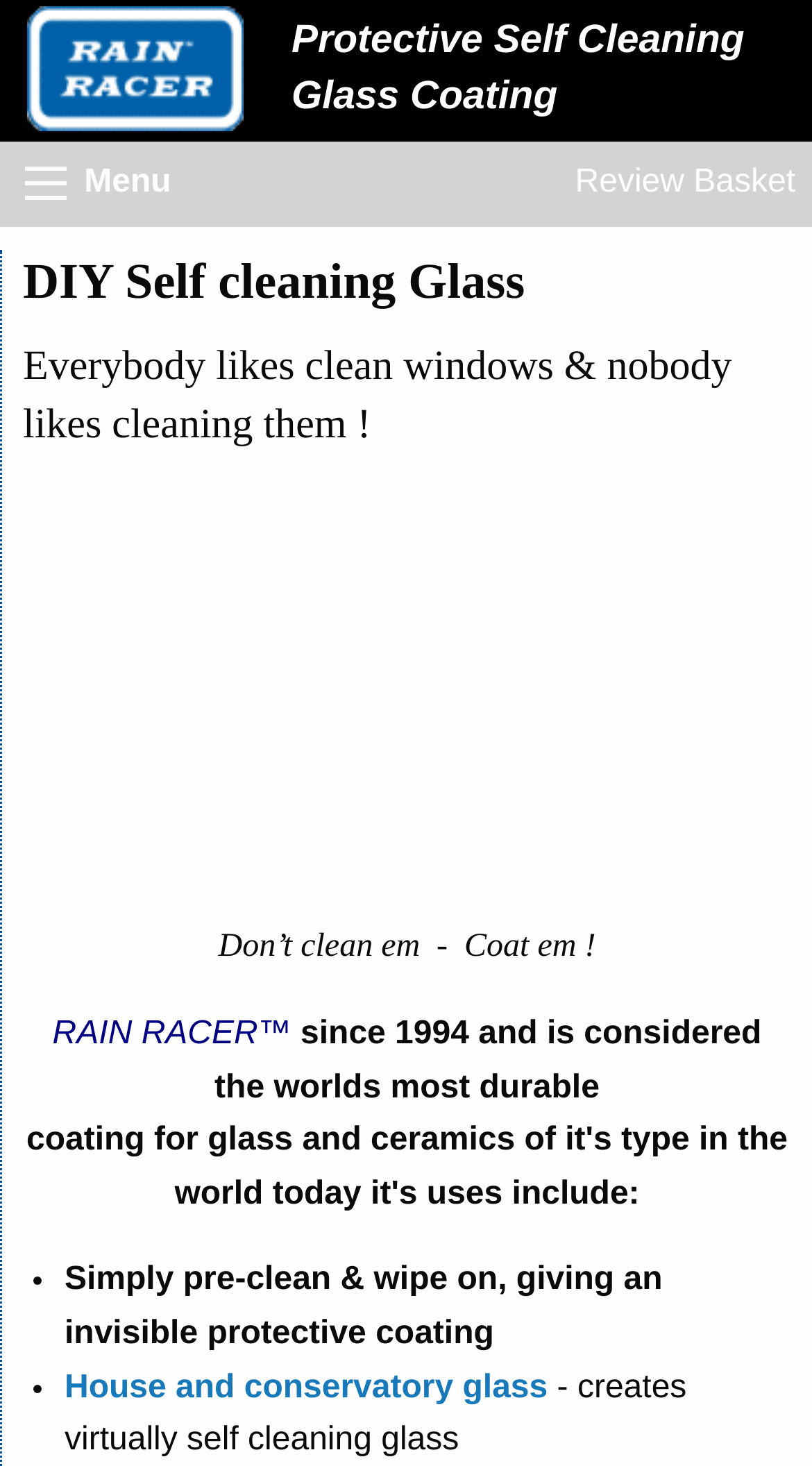Reply to the question with a single word or phrase:
What is the benefit of using RAIN RACER?

Creates virtually self cleaning glass